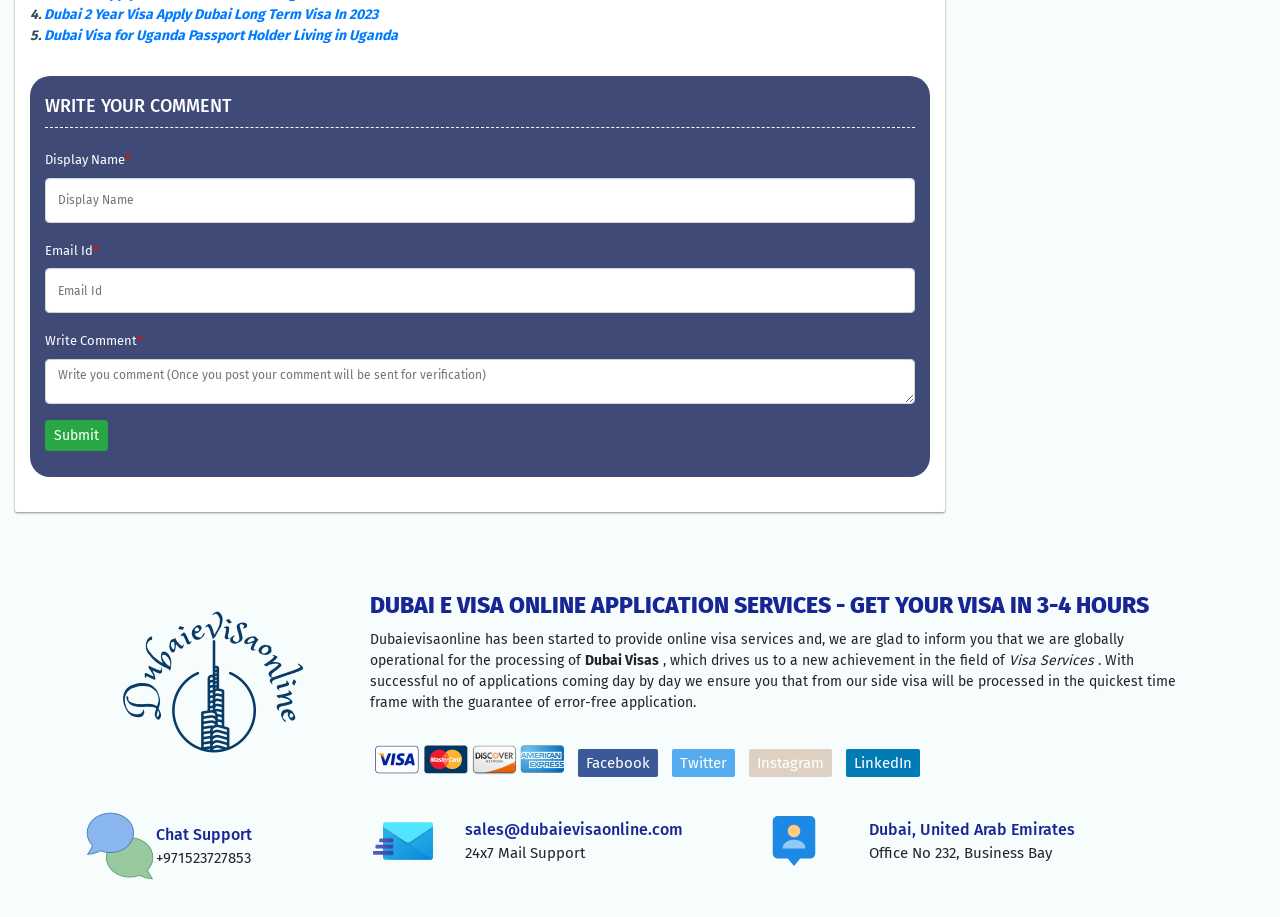Locate the bounding box coordinates of the clickable region to complete the following instruction: "Write a comment."

[0.035, 0.391, 0.715, 0.44]